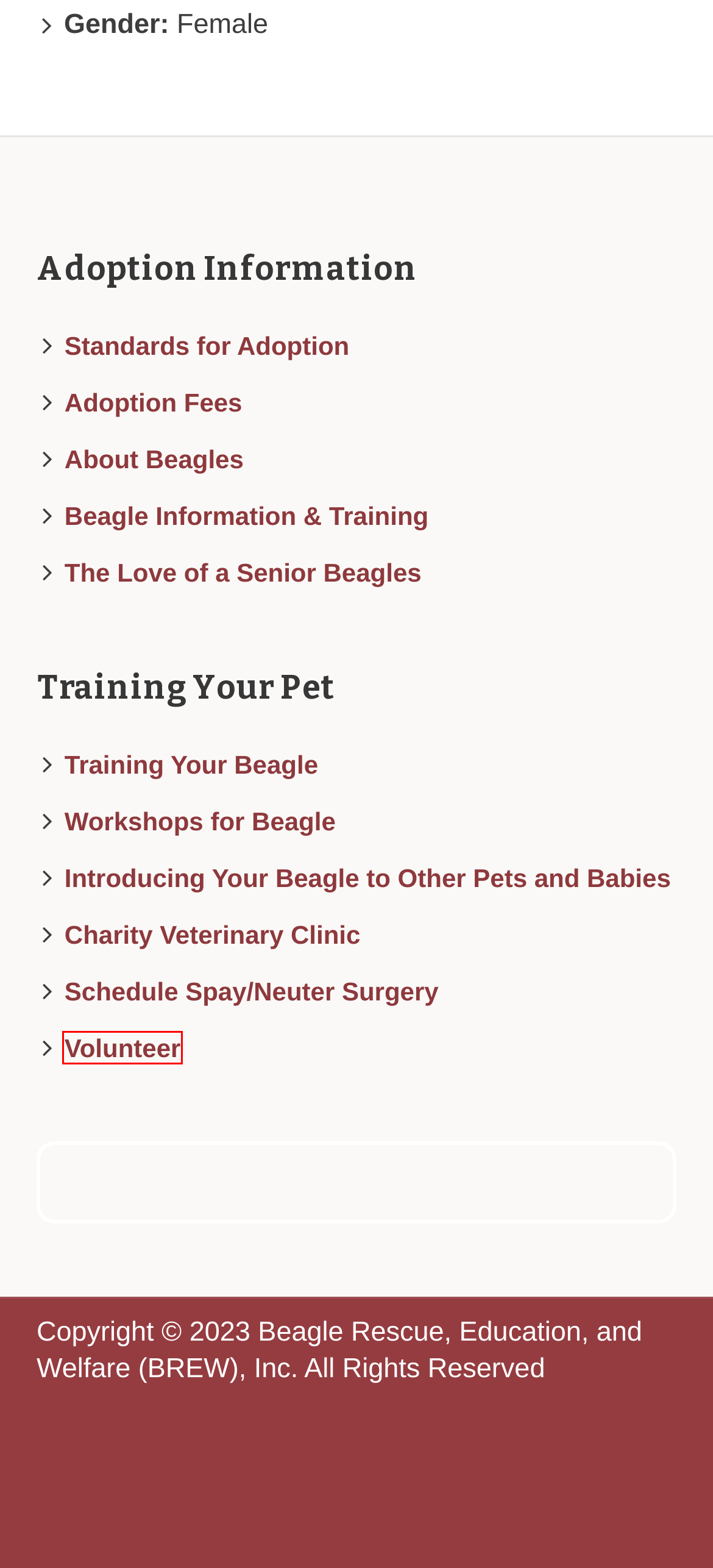Given a screenshot of a webpage with a red bounding box around a UI element, please identify the most appropriate webpage description that matches the new webpage after you click on the element. Here are the candidates:
A. The Love of a Senior Dog | BrewBeagles
B. Adoption Fee | BrewBeagles
C. Beagle Information & Training | BrewBeagles
D. Coming soon | BrewBeagles
E. BREW STANDARDS FOR ADOPTION | BrewBeagles
F. Best Digital Marketing Agency Maryland - Auxilium Technology
G. About Beagles | BrewBeagles
H. Volunteer | BrewBeagles

H